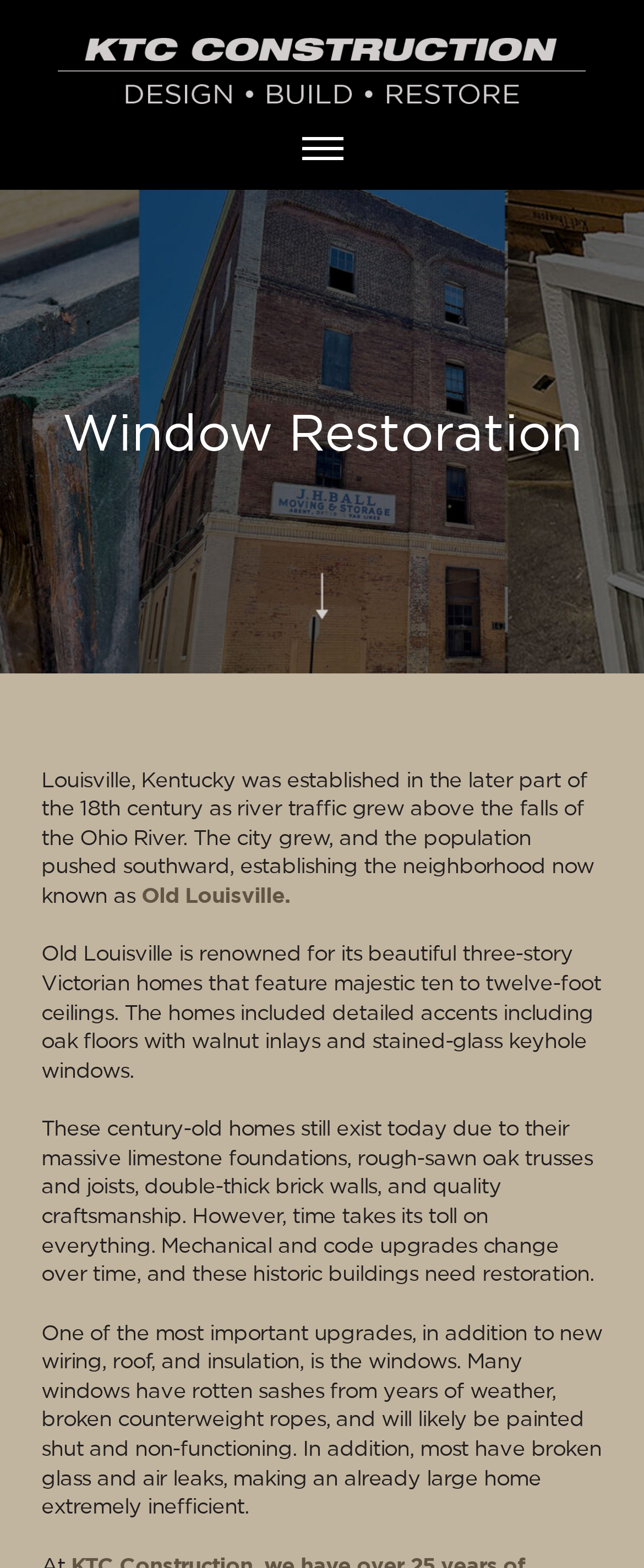What is the problem with many windows in historic buildings?
Answer with a single word or phrase, using the screenshot for reference.

Rotten sashes